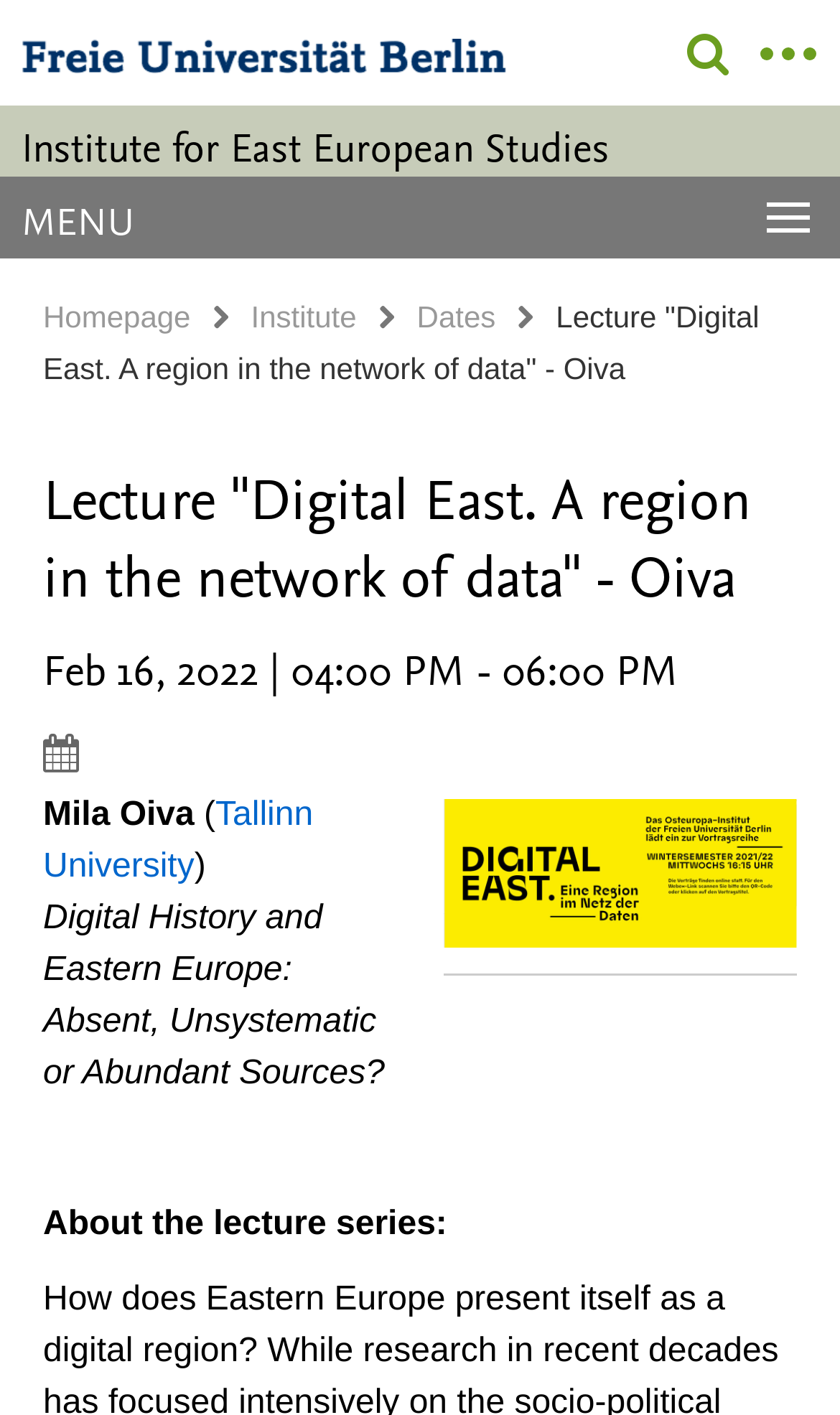Extract the heading text from the webpage.

Lecture "Digital East. A region in the network of data" - Oiva